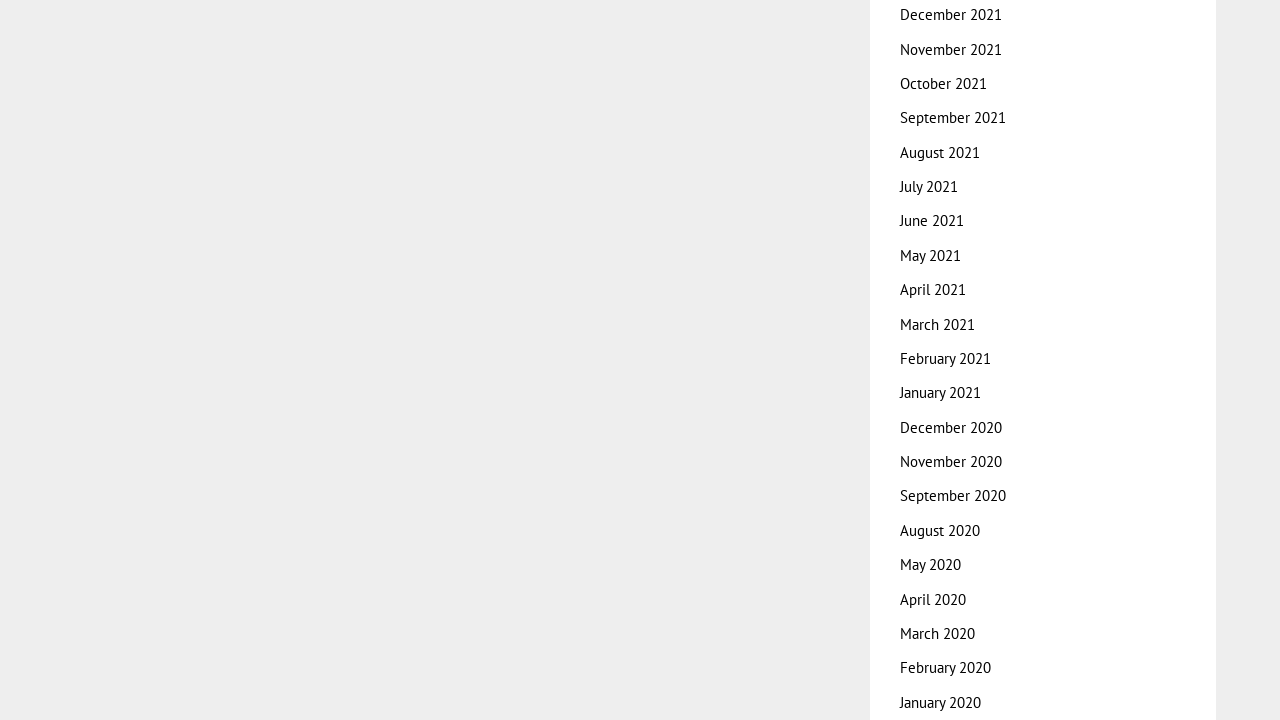Locate the bounding box coordinates of the clickable region to complete the following instruction: "View December 2021."

[0.703, 0.007, 0.783, 0.034]